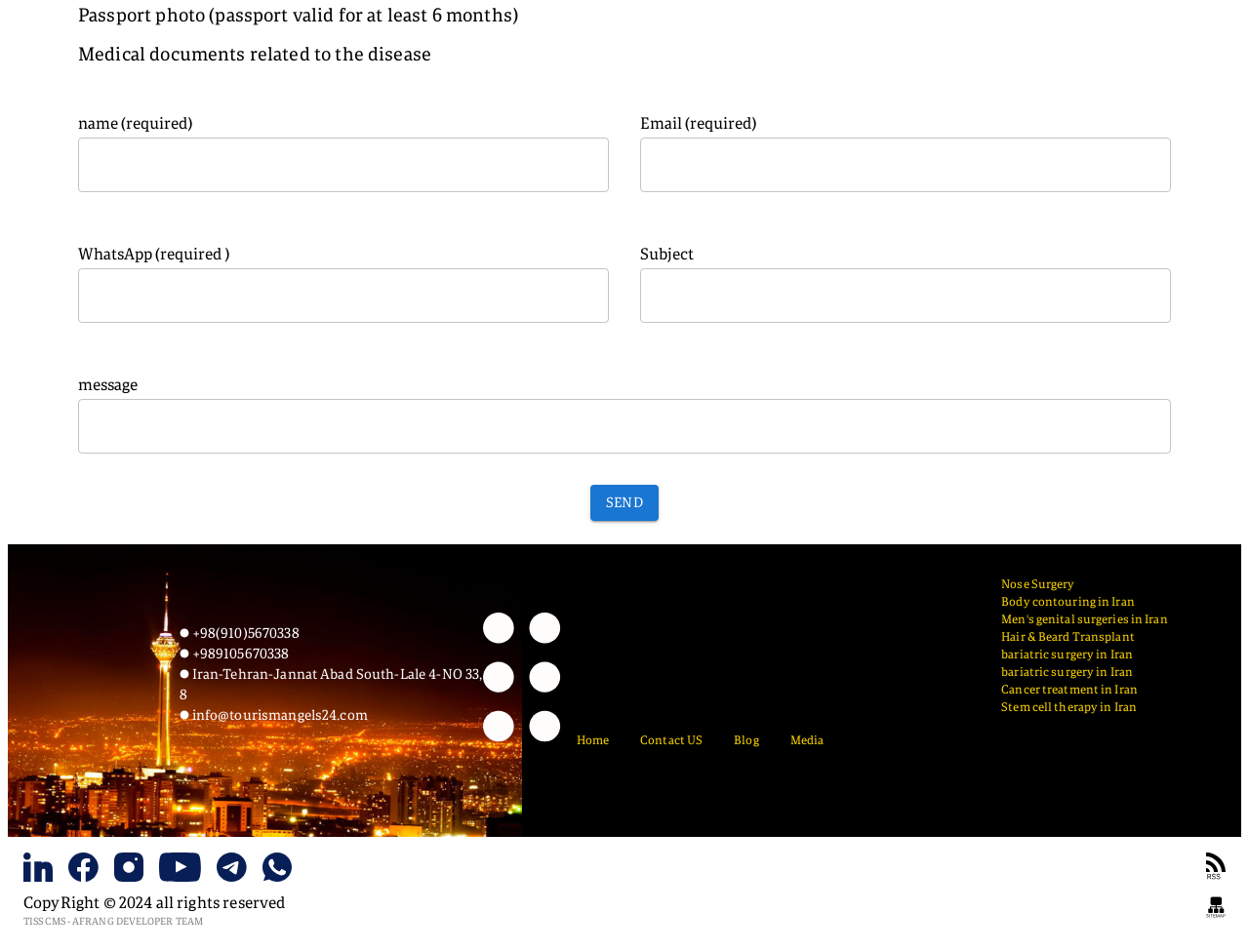What is the copyright information on this webpage?
Provide a short answer using one word or a brief phrase based on the image.

2024 all rights reserved